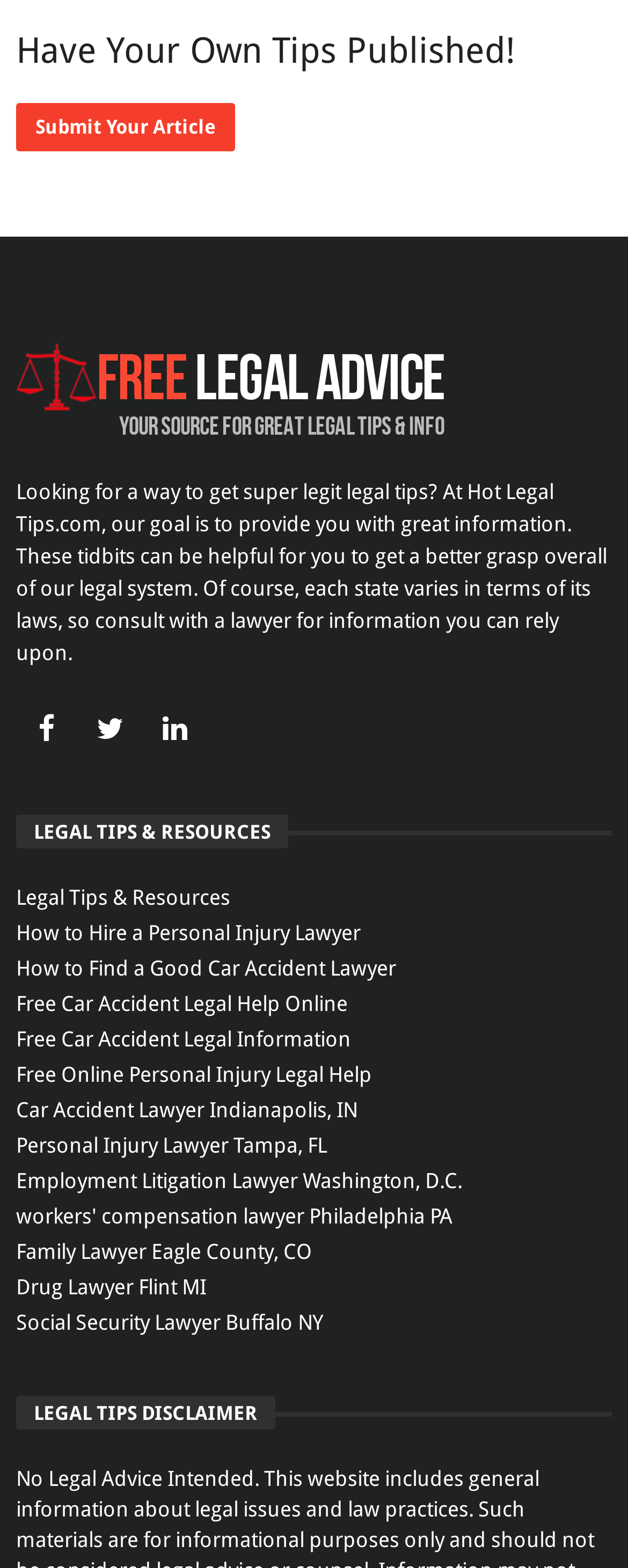Given the description of the UI element: "Legal Tips & Resources", predict the bounding box coordinates in the form of [left, top, right, bottom], with each value being a float between 0 and 1.

[0.026, 0.563, 0.974, 0.585]